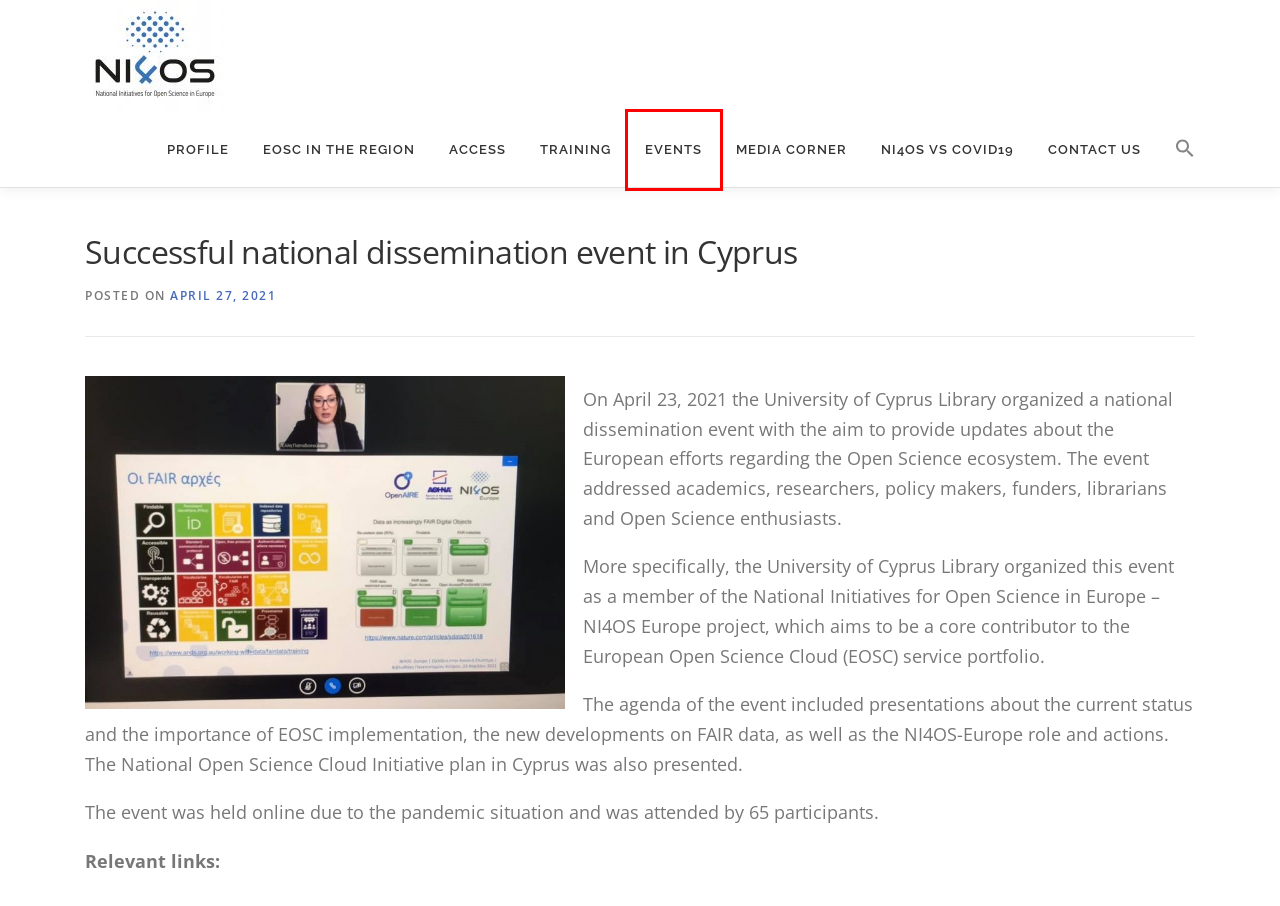You see a screenshot of a webpage with a red bounding box surrounding an element. Pick the webpage description that most accurately represents the new webpage after interacting with the element in the red bounding box. The options are:
A. NI4OS- Europe – National Initiatives for Open Science in Europe
B. Latest News – NI4OS- Europe
C. EOSC in the region – NI4OS- Europe
D. Contact us – NI4OS- Europe
E. Project – NI4OS- Europe
F. NI4OS-Europe vs COVID-19 – NI4OS- Europe
G. Events – NI4OS- Europe
H. NI4OS Training Platform

G